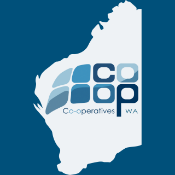Convey a rich and detailed description of the image.

The image features the logo of Co-operatives WA, prominently displaying the text "co-op" along with the full name "Co-operatives WA" beneath it. The logo is superimposed on a silhouette of the state of Western Australia, depicted in a contrasting white against a deep blue background. This visual highlights the organization’s dedication to promoting and supporting cooperative businesses within the region, symbolizing community and collaboration intrinsic to cooperative values. The design is modern and professional, reflecting the organization’s role in advocating for cooperative practices and providing services to its members.